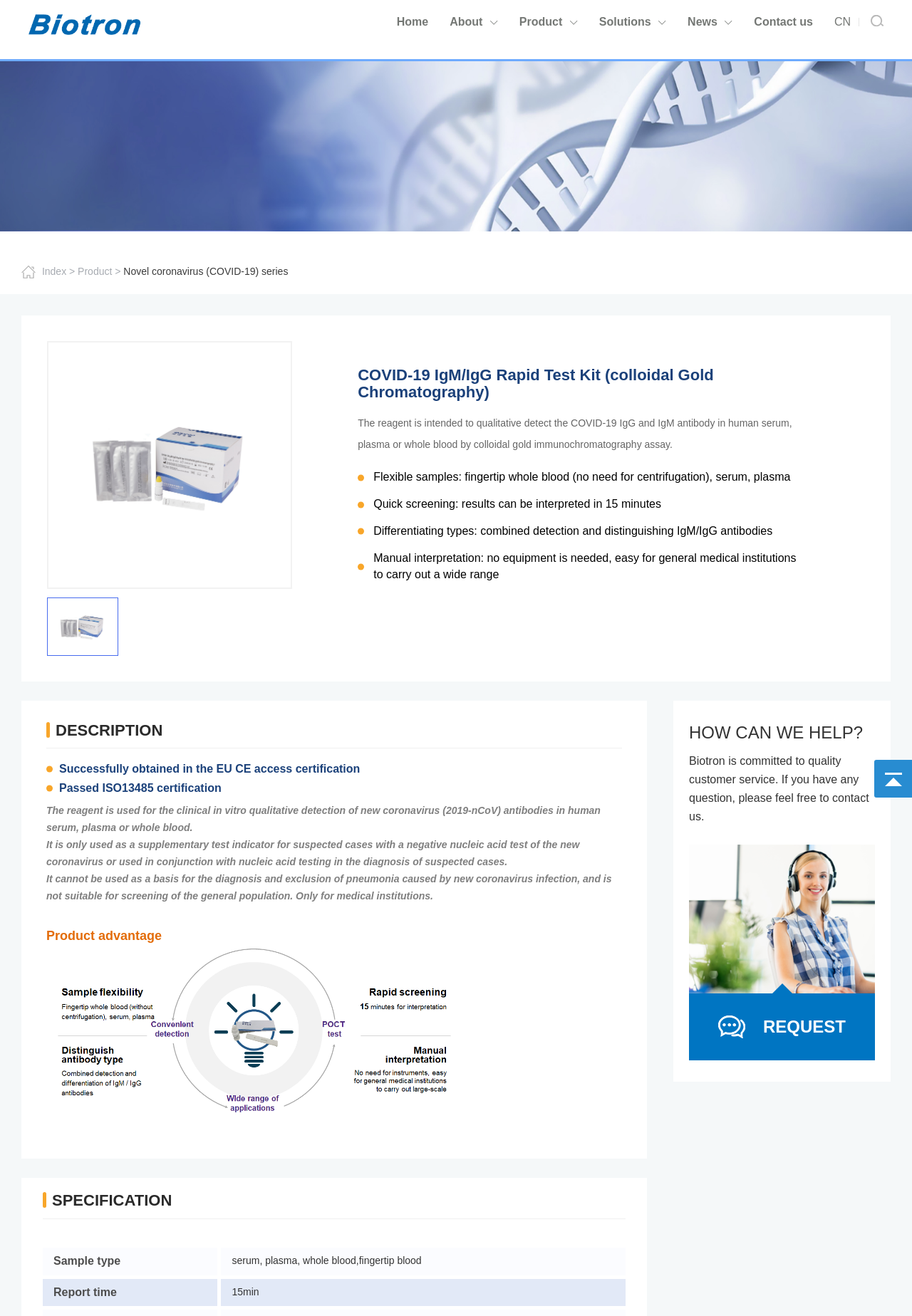What is the purpose of the COVID-19 IgM/IgG Rapid Test Kit?
Based on the image, give a concise answer in the form of a single word or short phrase.

qualitative detection of new coronavirus antibodies